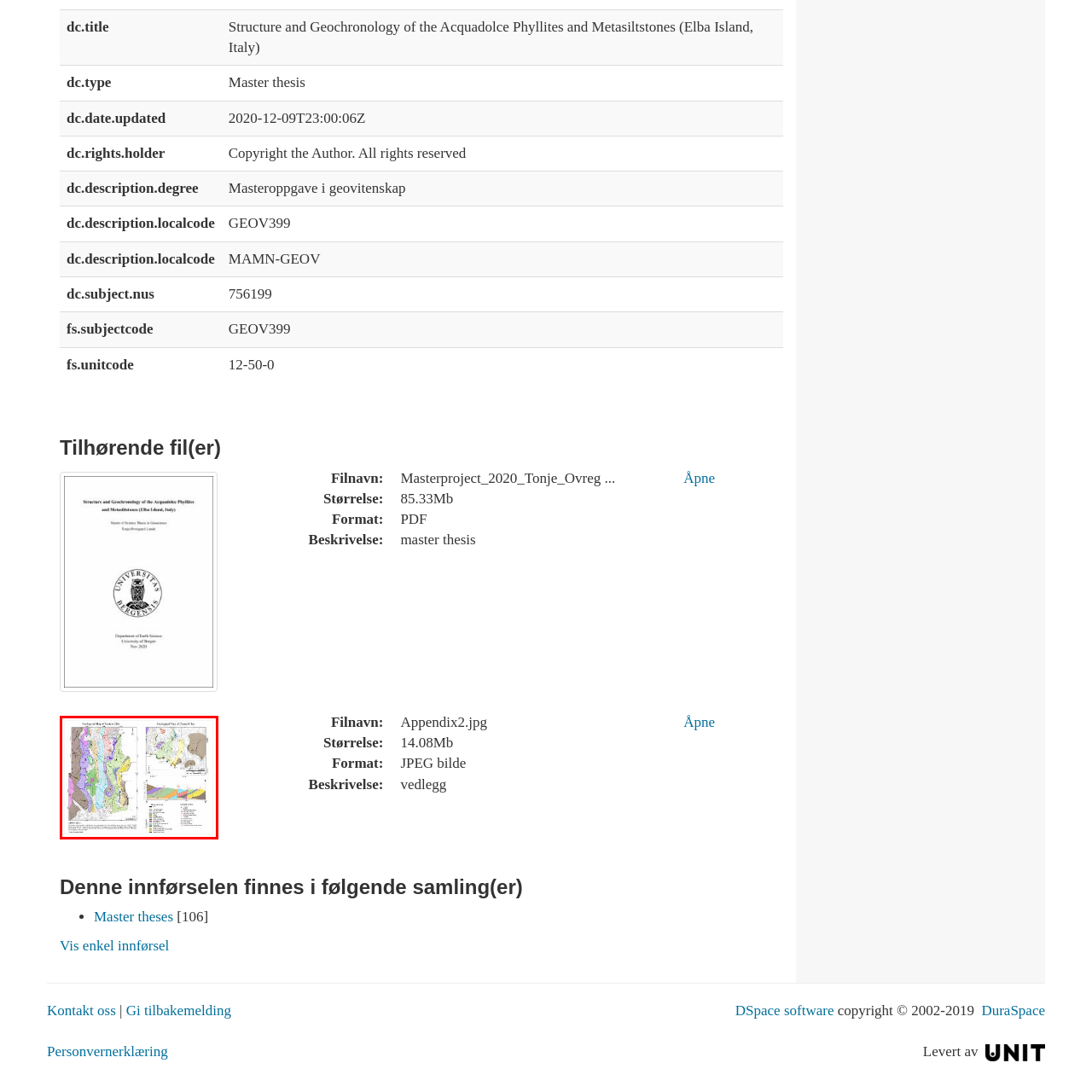Explain in detail what is happening in the image enclosed by the red border.

The image features a detailed geological map titled "Geological Map of Elba Island," showcasing the various geological formations and structures present on the island. The map is divided into two sections: the left side presents the main geological layout, highlighting different rock types and features in a vibrant color-coded format, including shades of purple, yellow, green, and brown. The right side of the image displays an accompanying smaller map, likely illustrating a specific area of interest or an inset for additional context.

At the bottom of the main map, a legend is included, providing information on the geological symbols and colors used throughout the map, facilitating easier interpretation of the geological data. The layout emphasizes both the complexity and diversity of the geological features on Elba Island, making it a valuable resource for professionals and enthusiasts in geosciences.